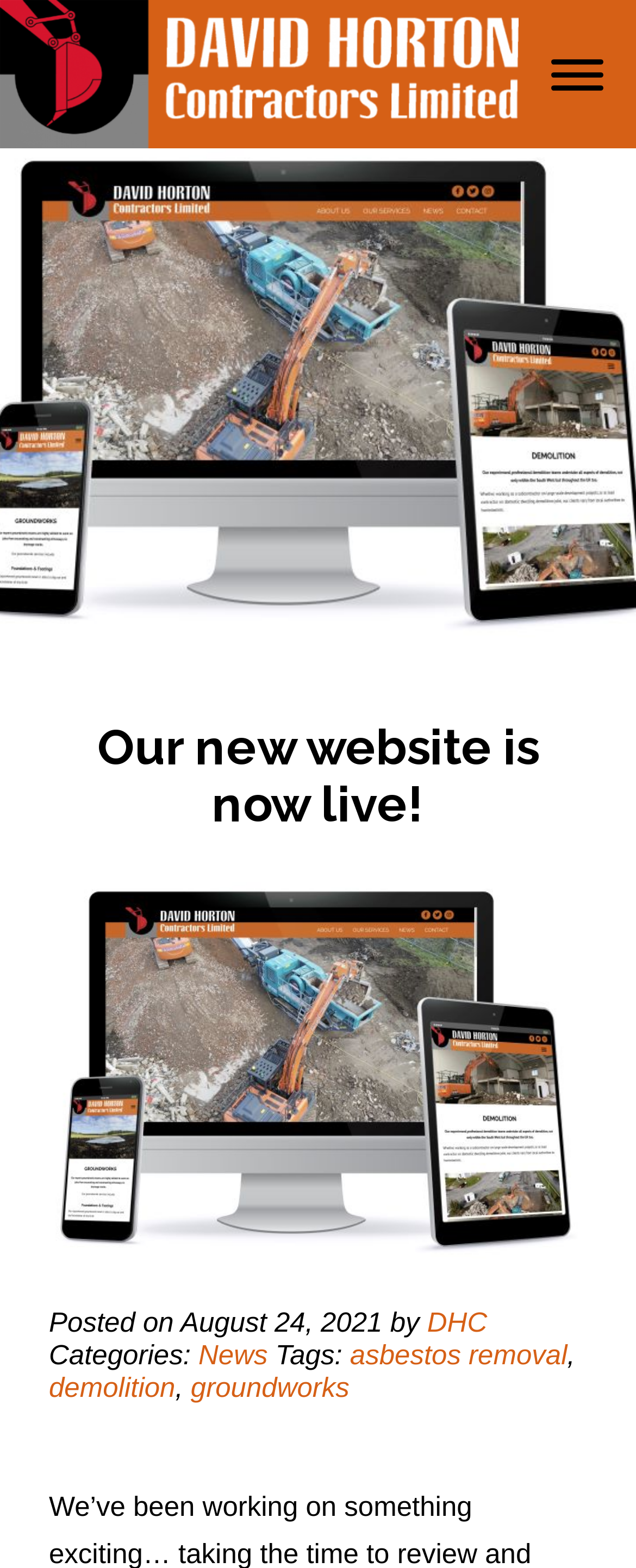Provide a short answer to the following question with just one word or phrase: What is the purpose of the button in the top-right corner?

Toggle Menu